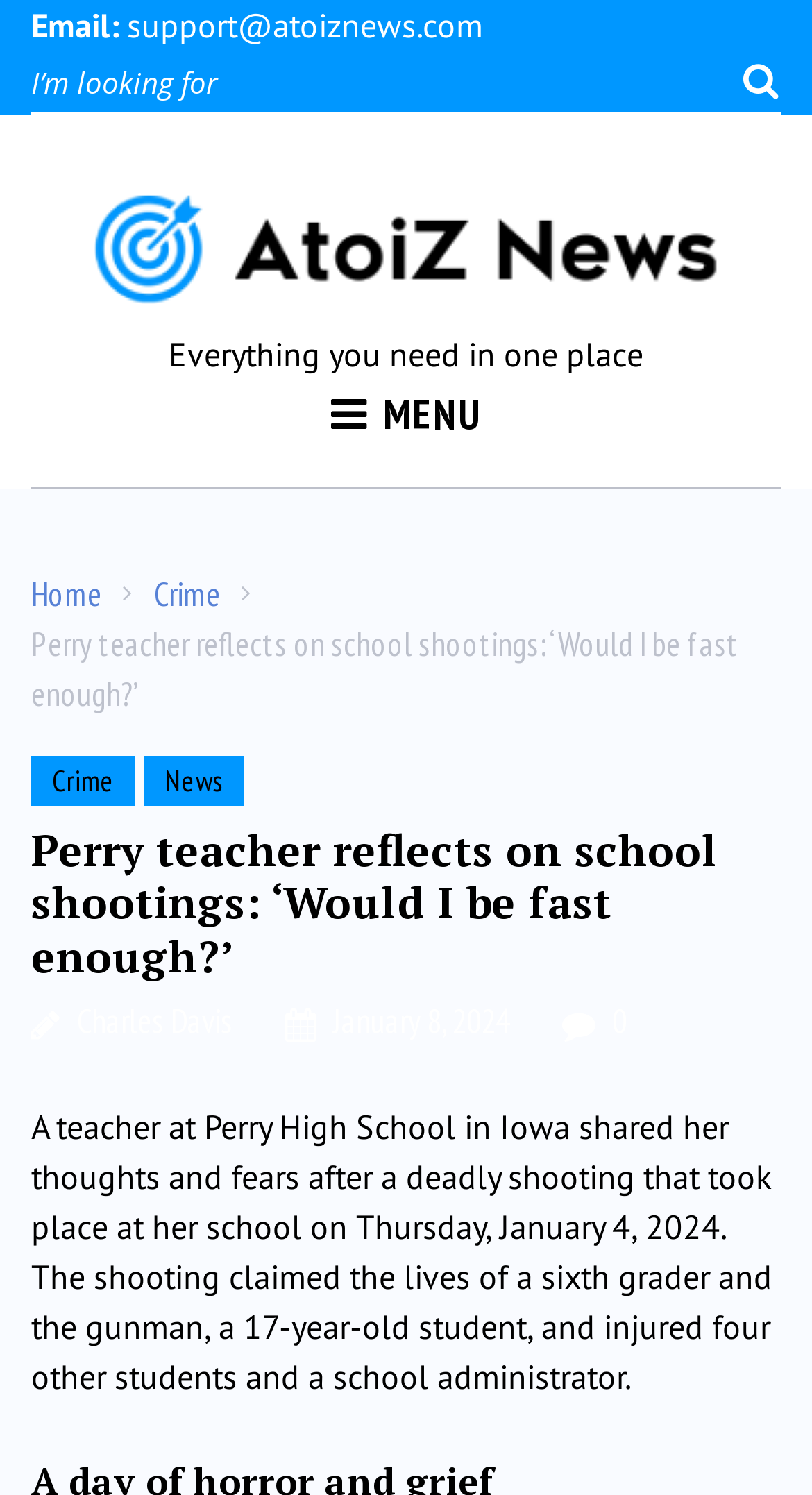Could you find the bounding box coordinates of the clickable area to complete this instruction: "contact support"?

[0.156, 0.003, 0.595, 0.031]